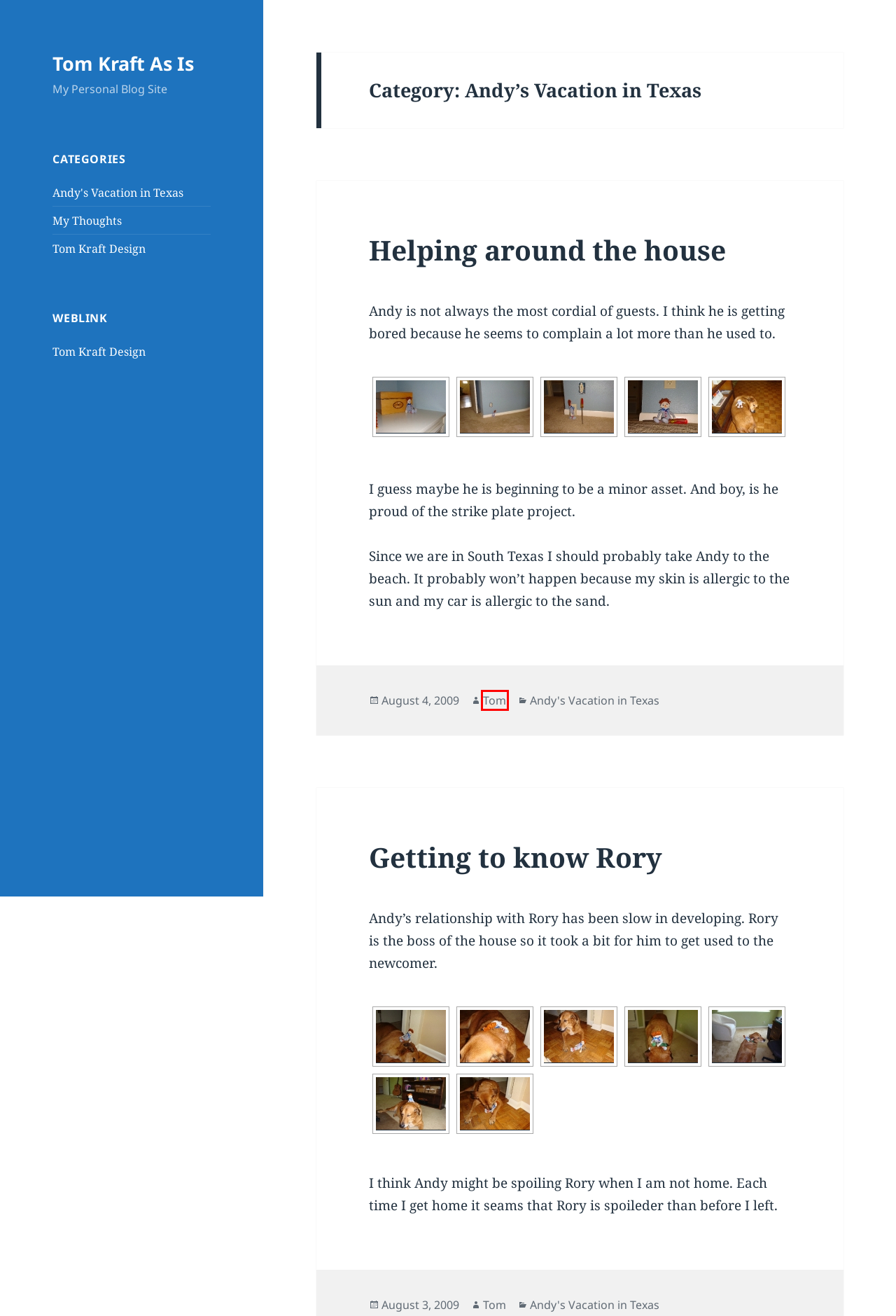Examine the screenshot of a webpage with a red rectangle bounding box. Select the most accurate webpage description that matches the new webpage after clicking the element within the bounding box. Here are the candidates:
A. Tom – Tom Kraft As Is
B. Tom Kraft Design – Tom Kraft As Is
C. Blog Tool, Publishing Platform, and CMS – WordPress.org
D. My Thoughts – Tom Kraft As Is
E. Helping around the house – Tom Kraft As Is
F. Tom Kraft As Is – My Personal Blog Site
G. Getting to know Rory – Tom Kraft As Is
H. Settling down at Tom’s – Tom Kraft As Is

A